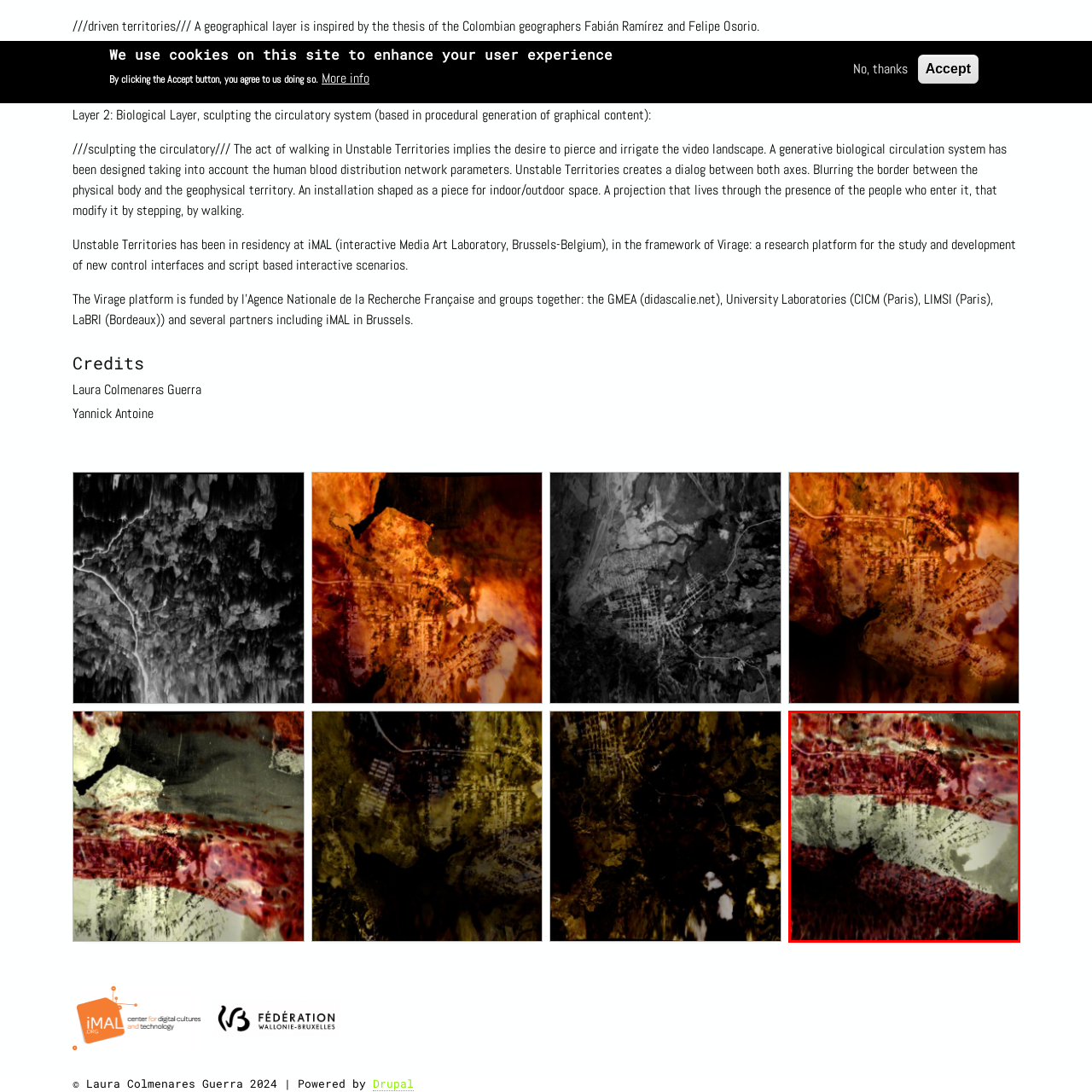Observe the image inside the red bounding box and answer briefly using a single word or phrase: What is the dynamic between the physical body and the geophysical territory in the image?

Interconnected